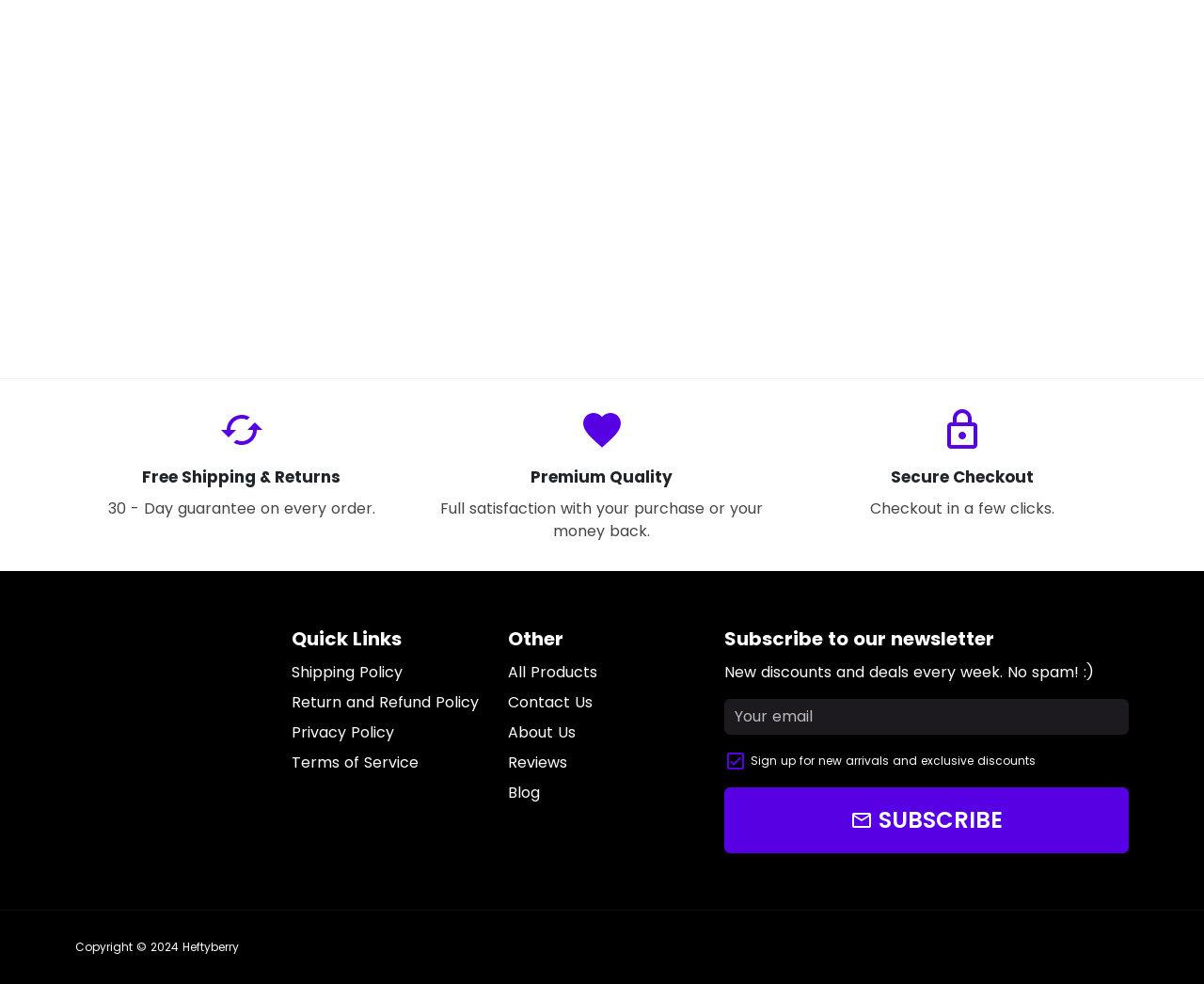Calculate the bounding box coordinates of the UI element given the description: "Patriotic Flower Wreath $25.90 $35.90".

[0.287, 0.247, 0.488, 0.327]